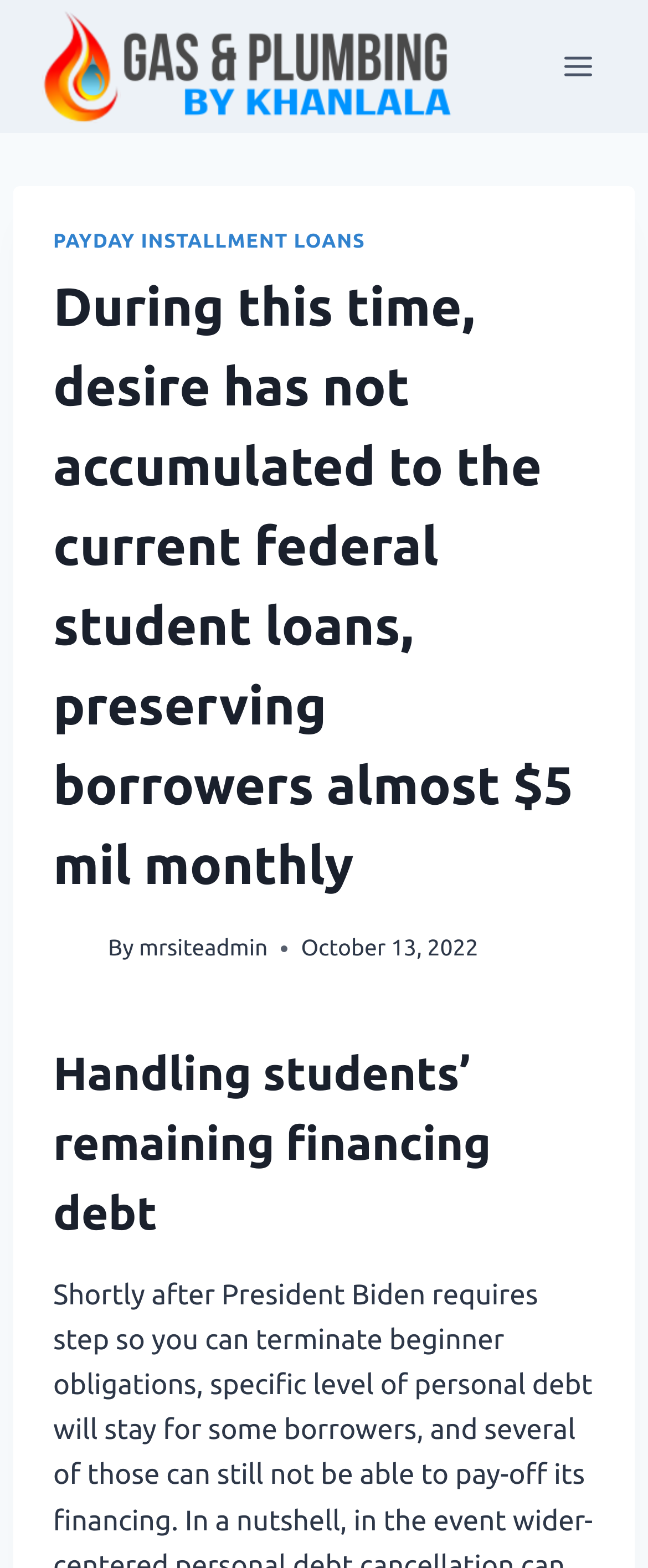Answer the question below in one word or phrase:
What is the date of the article?

October 13, 2022